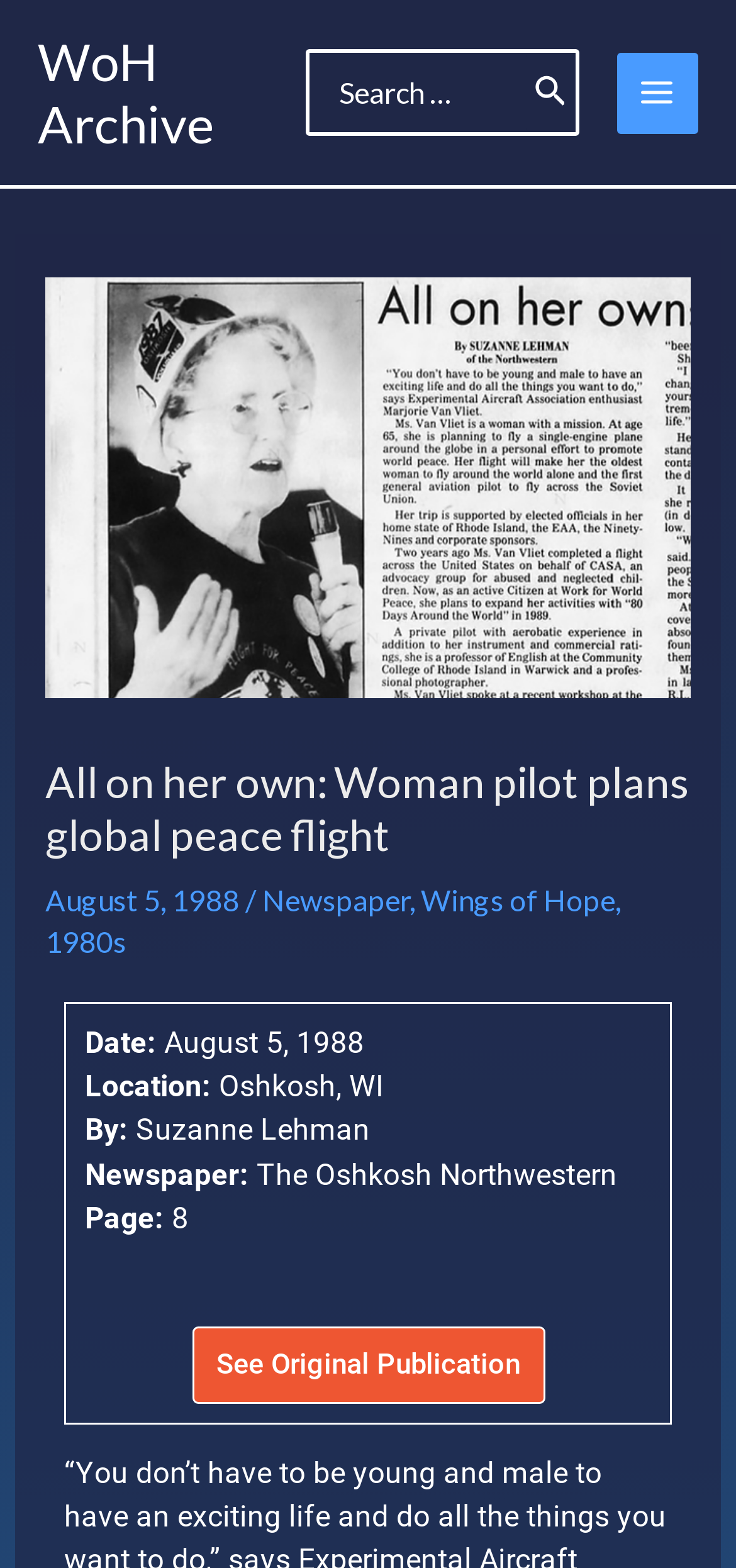Describe all visible elements and their arrangement on the webpage.

The webpage is an archived news article titled "All on her own: Woman pilot plans global peace flight". At the top left, there is a link to "WoH Archive". Next to it, a search bar is located, consisting of a label "Search for:", a search box, and a search button with a small image. On the top right, a "Main Menu" button is situated, accompanied by a small image.

Below the top section, a large header takes up most of the width, displaying the article title. Underneath the title, the publication date "August 5, 1988" is shown, followed by a series of links to related categories, including "Newspaper", "Wings of Hope", and "1980s".

The main content of the article is organized into sections, each with a label and corresponding information. The sections include "Date:", "Location:", "By:", "Newspaper:", and "Page:". The "Date:" section shows the publication date again, while the "Location:" section indicates the location as "Oshkosh, WI". The "By:" section credits the author as "Suzanne Lehman", and the "Newspaper:" section specifies the publication as "The Oshkosh Northwestern". Finally, the "Page:" section shows the page number as "8".

At the bottom, a link to "See Original Publication" is provided.